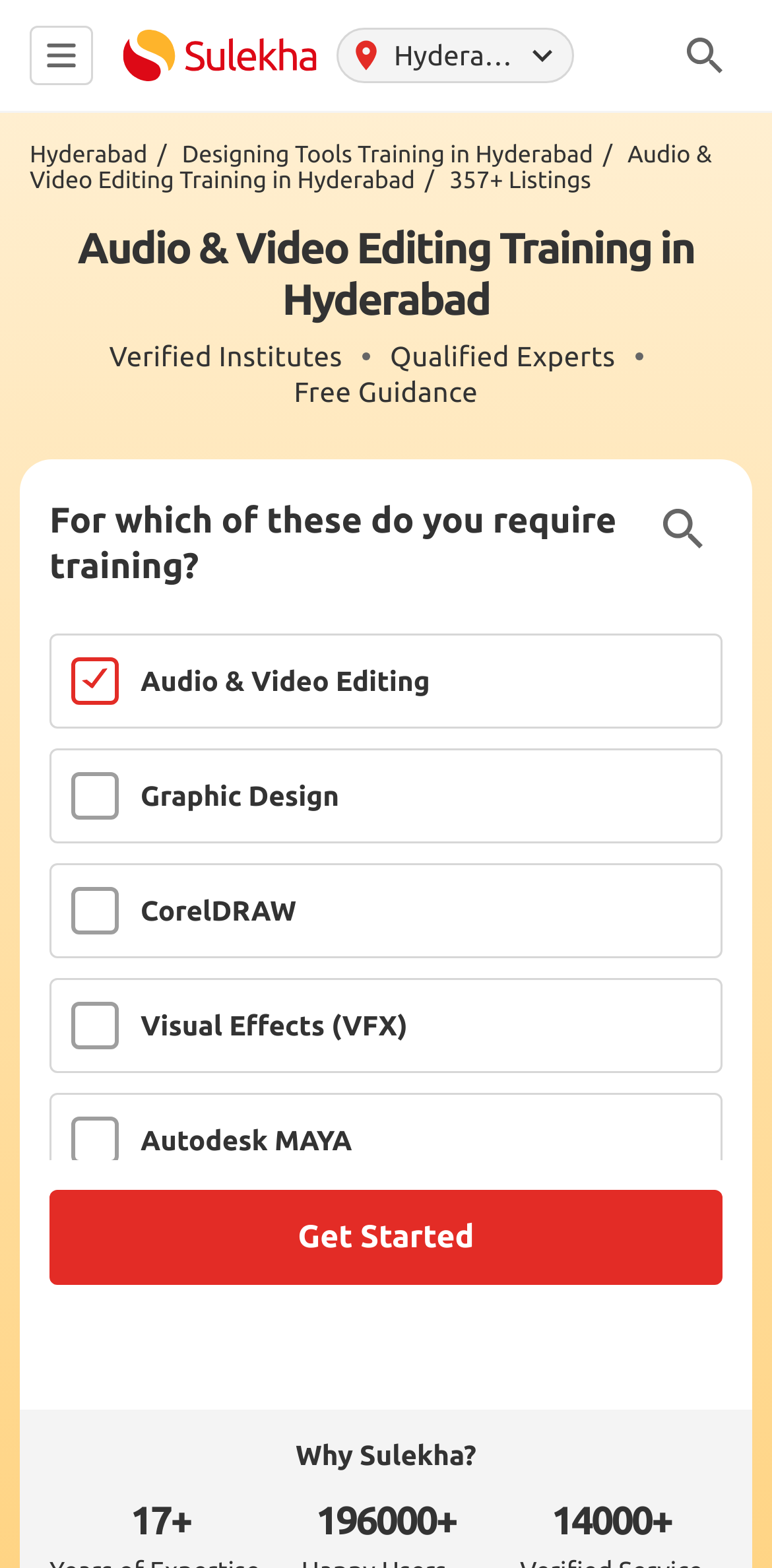Determine the bounding box coordinates for the UI element with the following description: "Hyderabad". The coordinates should be four float numbers between 0 and 1, represented as [left, top, right, bottom].

[0.038, 0.091, 0.228, 0.107]